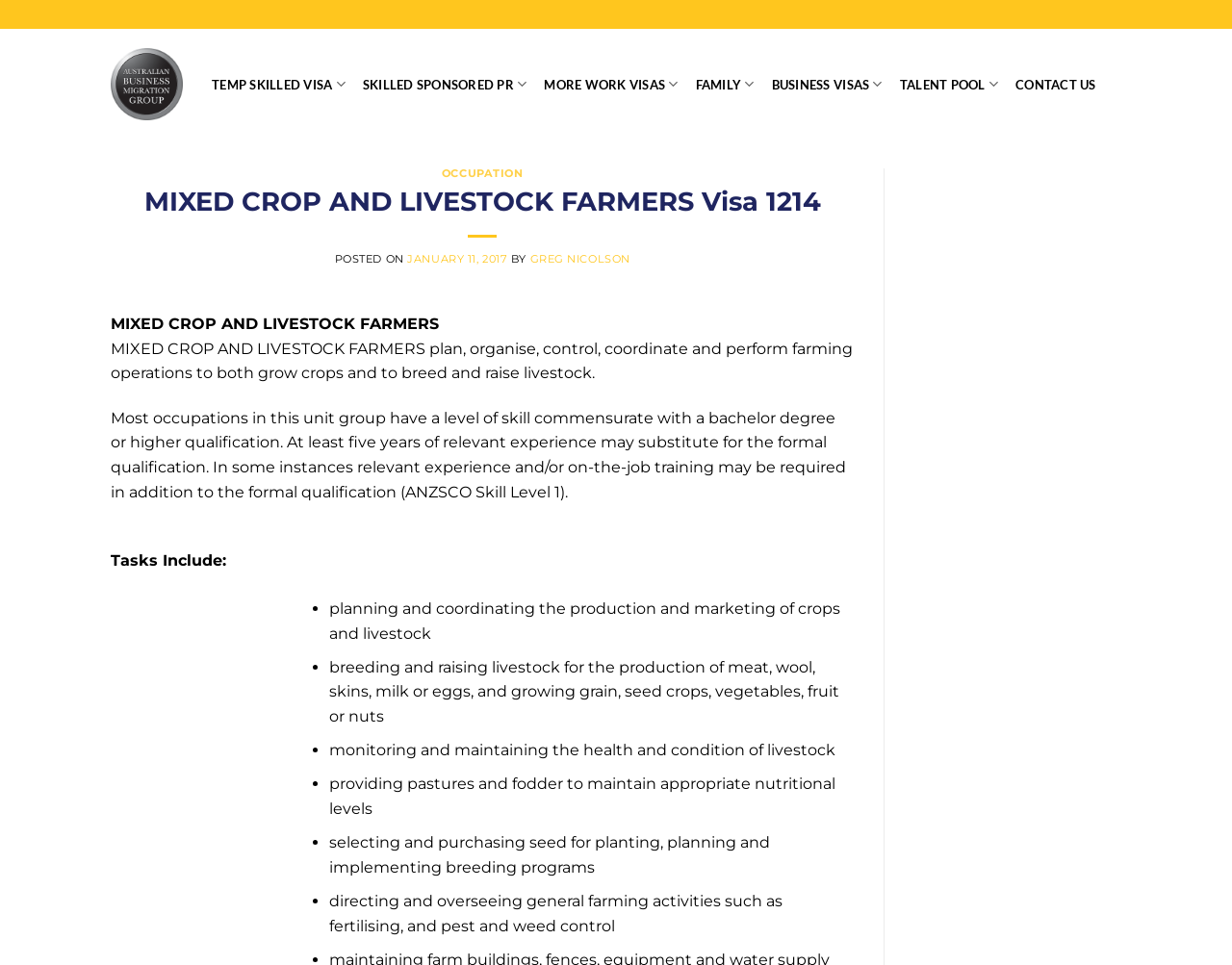What is the required level of skill for this occupation?
Please provide a detailed and thorough answer to the question.

I determined the answer by reading the static text 'Most occupations in this unit group have a level of skill commensurate with a bachelor degree or higher qualification.' which provides information about the required level of skill for this occupation.